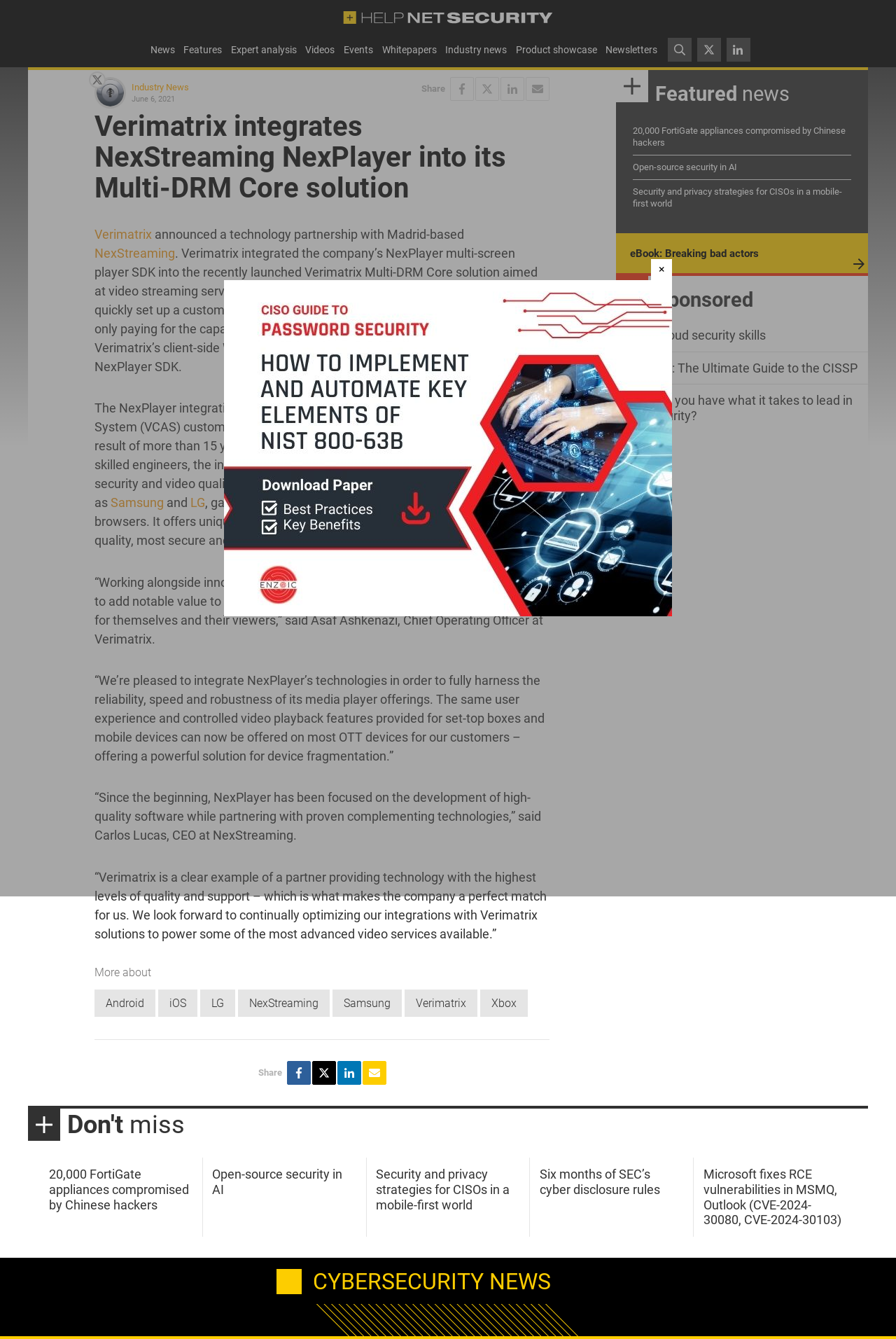Find the bounding box coordinates of the clickable area that will achieve the following instruction: "Check the 'Featured news'".

[0.688, 0.052, 0.969, 0.076]